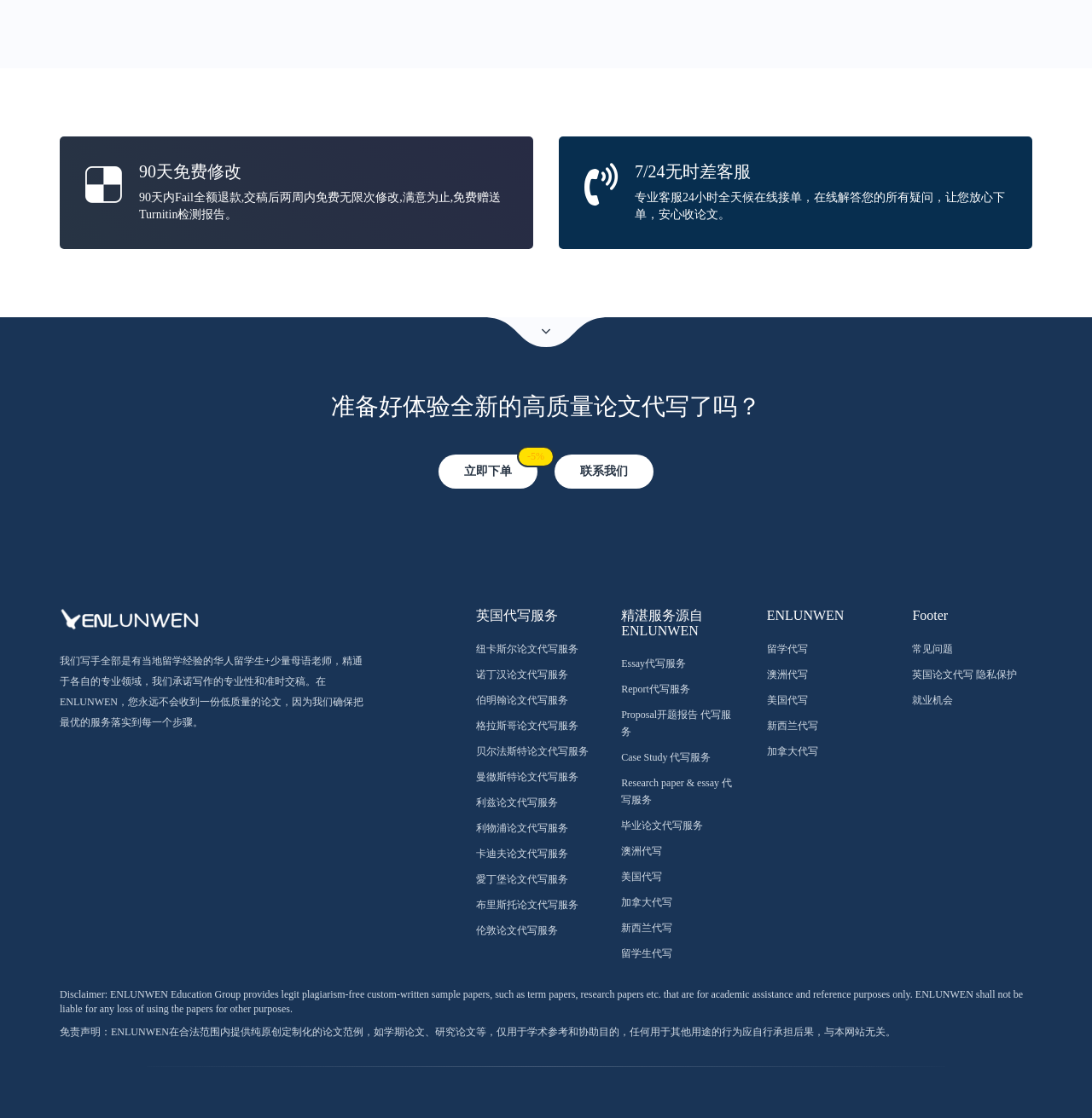Please determine the bounding box coordinates of the element to click in order to execute the following instruction: "Click the 'Essay代写服务' link". The coordinates should be four float numbers between 0 and 1, specified as [left, top, right, bottom].

[0.569, 0.588, 0.628, 0.599]